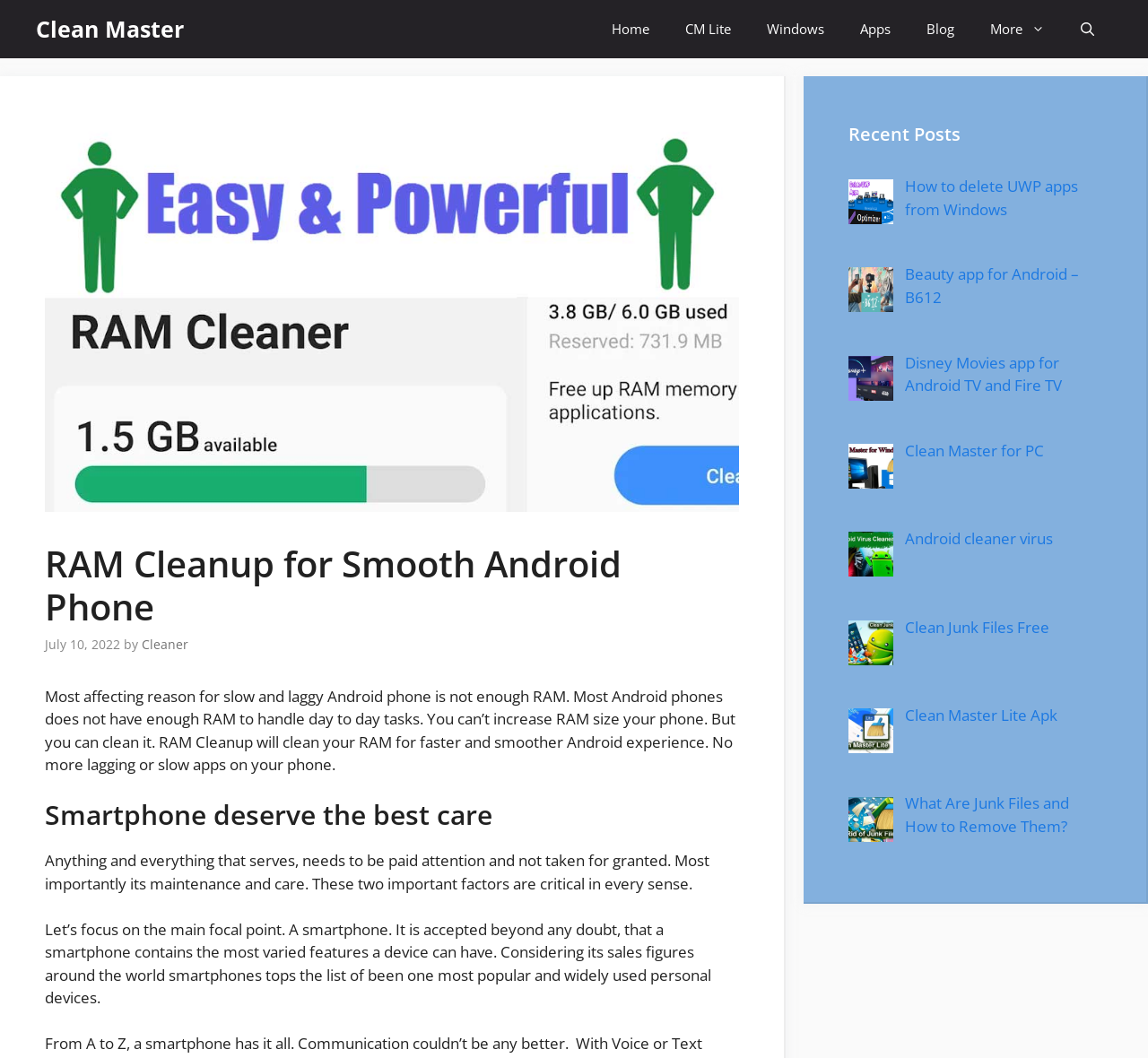What is the main purpose of RAM Cleanup? Based on the screenshot, please respond with a single word or phrase.

Clean up RAM